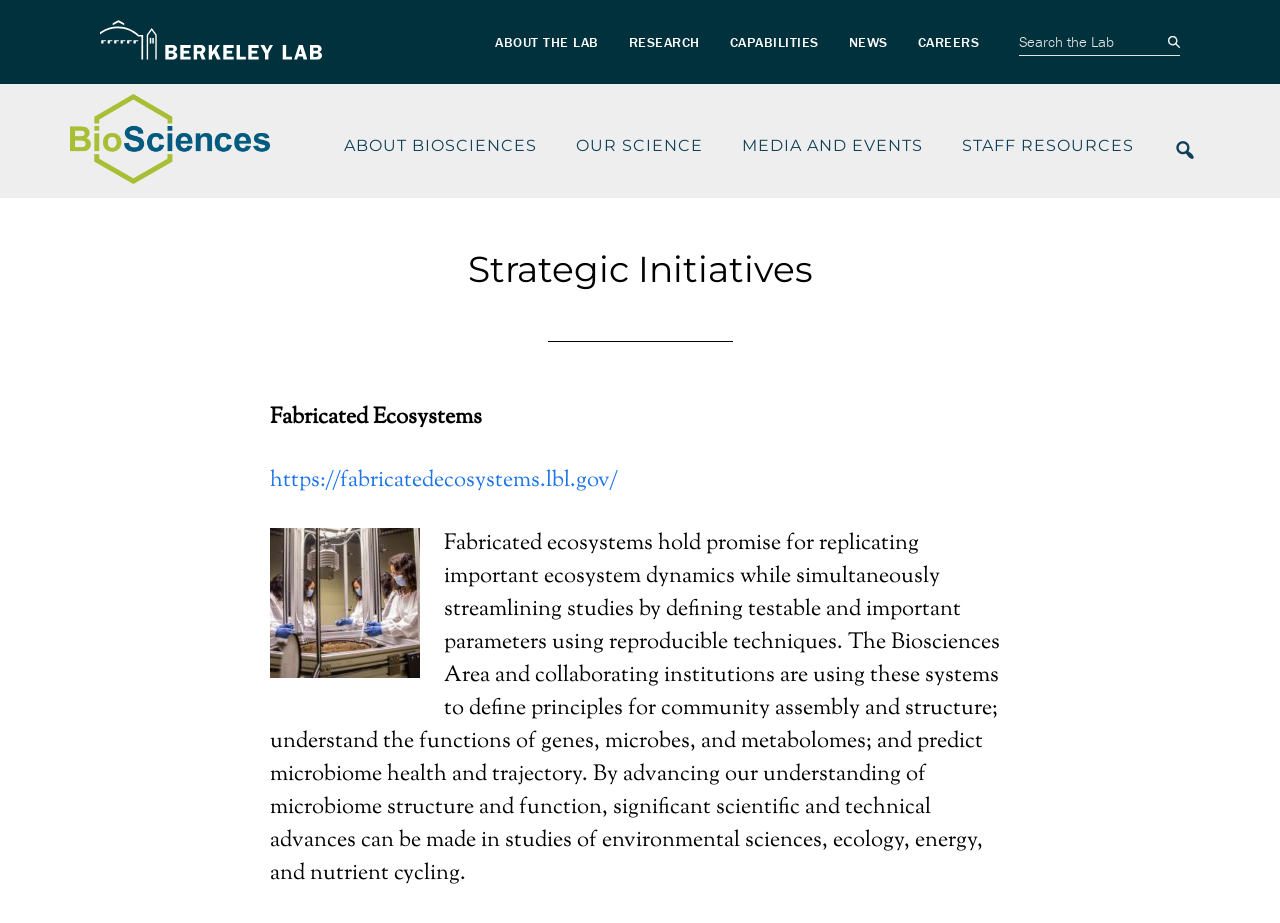Indicate the bounding box coordinates of the element that must be clicked to execute the instruction: "Click Berkeley Lab". The coordinates should be given as four float numbers between 0 and 1, i.e., [left, top, right, bottom].

[0.078, 0.021, 0.252, 0.064]